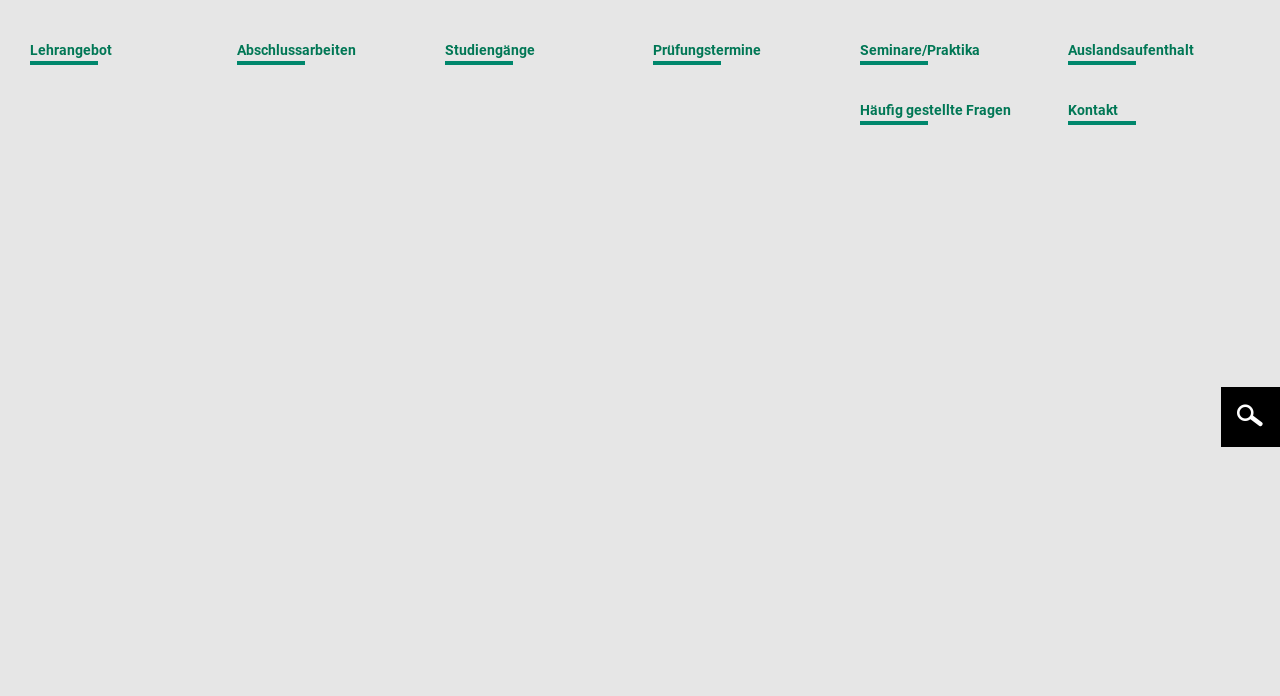Please find the bounding box coordinates of the section that needs to be clicked to achieve this instruction: "Search for something".

[0.962, 0.038, 0.99, 0.071]